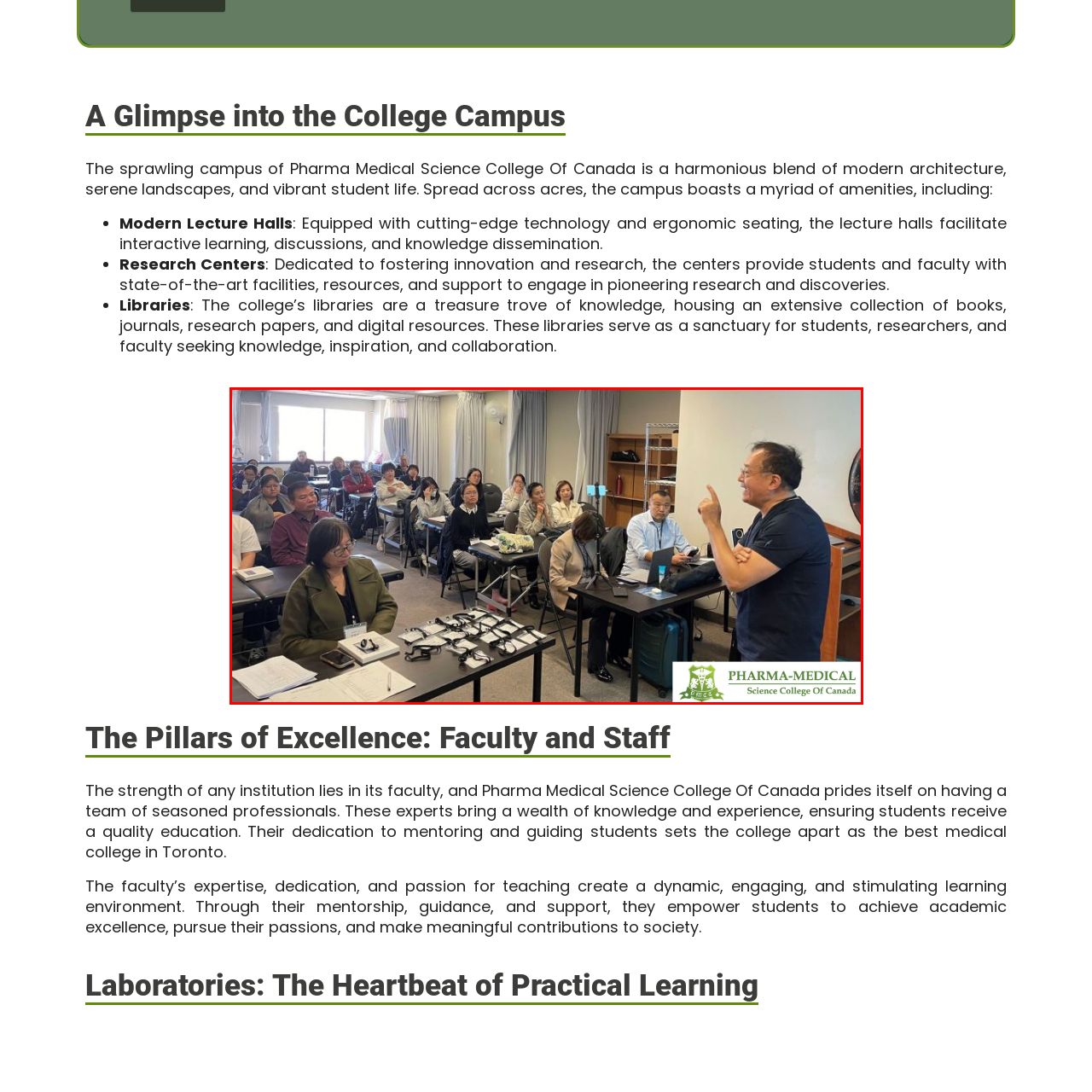Carefully examine the image inside the red box and generate a detailed caption for it.

The image showcases a lively classroom setting at Pharma Medical Science College of Canada, highlighting an engaging interactive session. In the foreground, a speaker, possibly an instructor, gestures animatedly while addressing a diverse group of seated students. The audience, composed of attentive individuals, includes both men and women from various backgrounds, showcasing their enthusiasm for learning. 

Tables in the classroom are equipped with various materials, such as notebooks and glasses, suggesting a focus on practical education and collaborative activities. The well-lit environment features large windows draped with curtains, contributing to an inviting atmosphere conducive to learning. This image embodies the vibrant student life and the modern educational facilities that define the college, emphasizing its commitment to delivering a quality education through dynamic interactions between faculty and students.